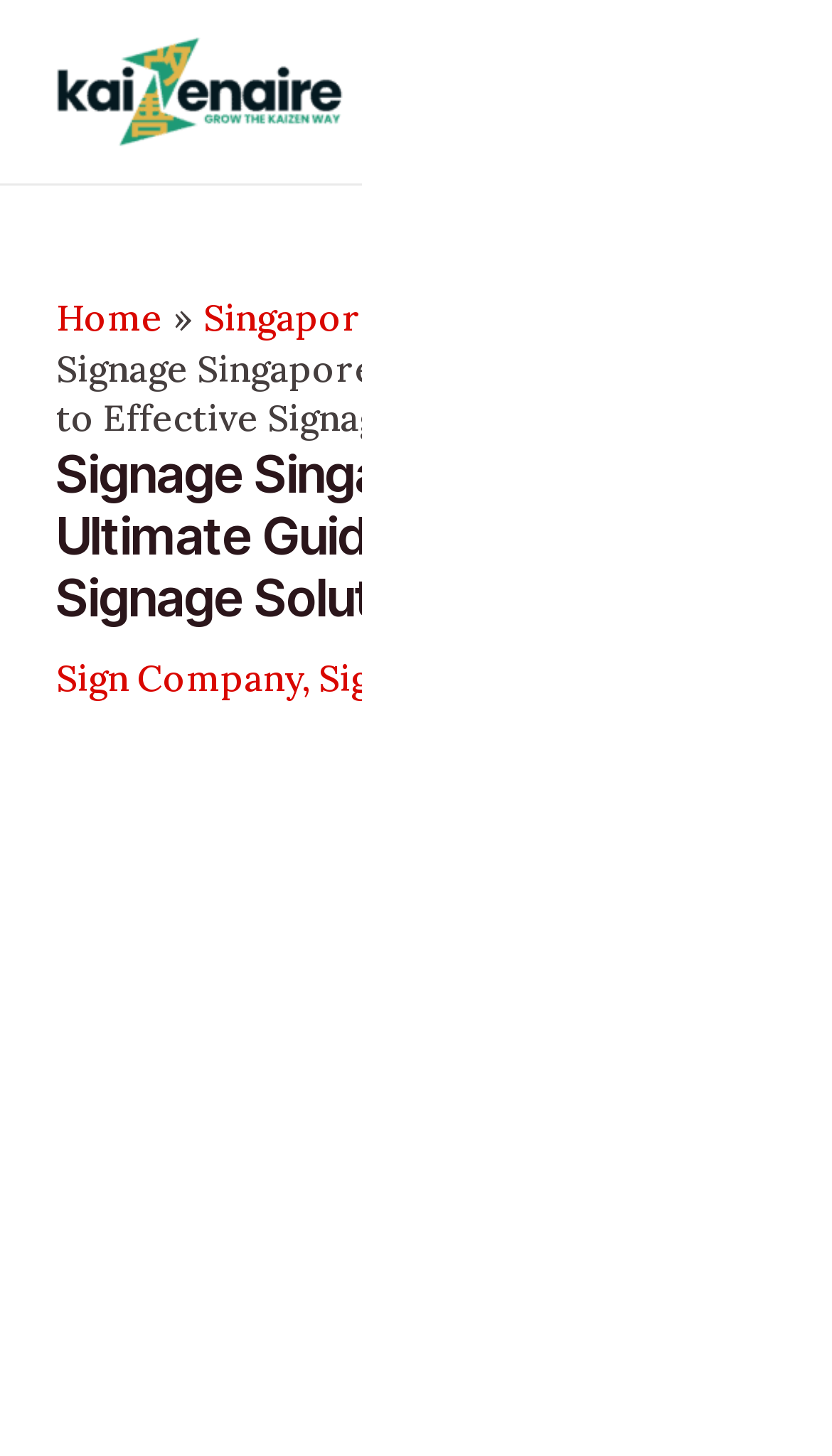Kindly provide the bounding box coordinates of the section you need to click on to fulfill the given instruction: "Read about visual representation of your brand".

[0.067, 0.833, 0.826, 0.865]